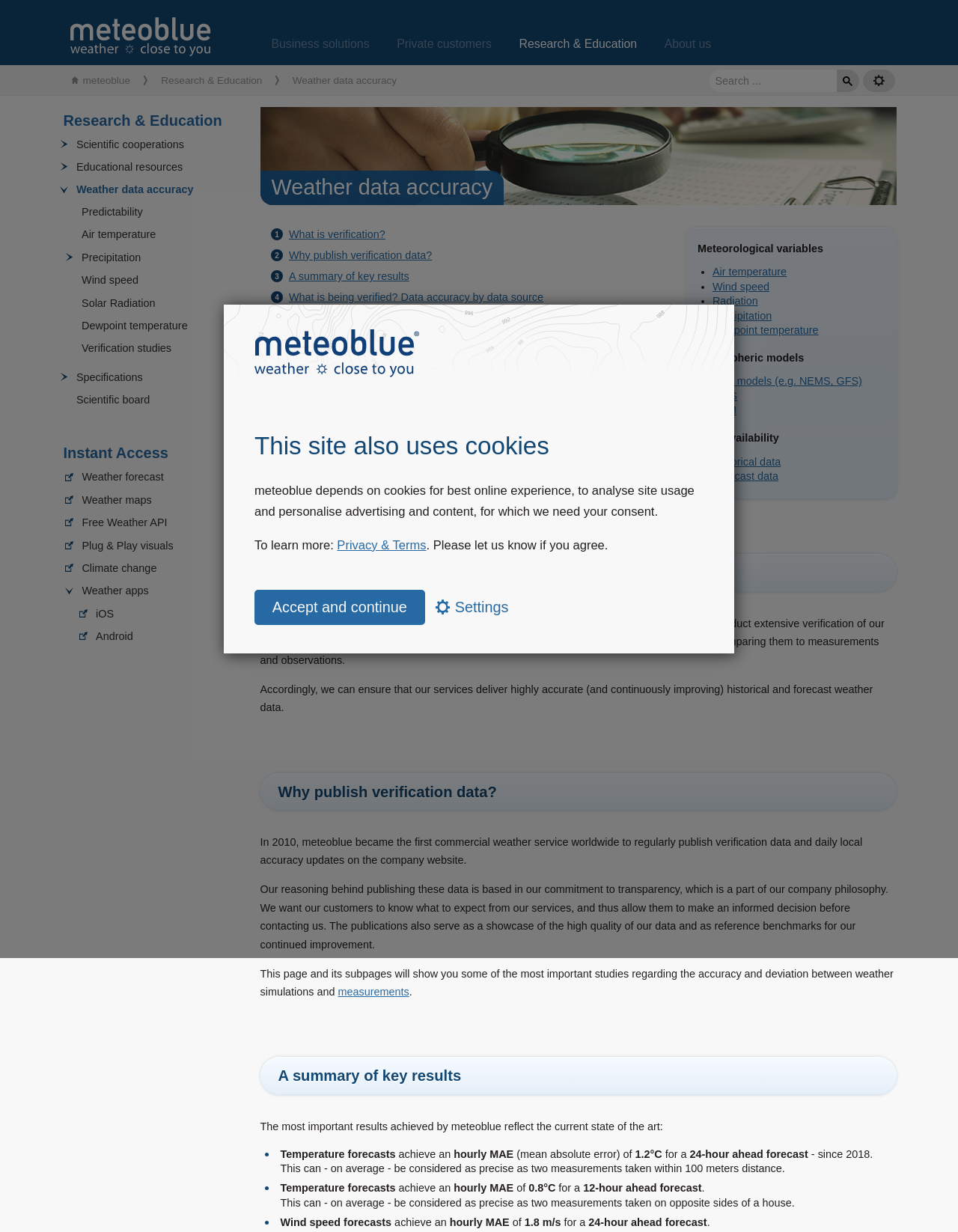Please give a concise answer to this question using a single word or phrase: 
What is the name of the section that lists weather-related links?

Research & Education